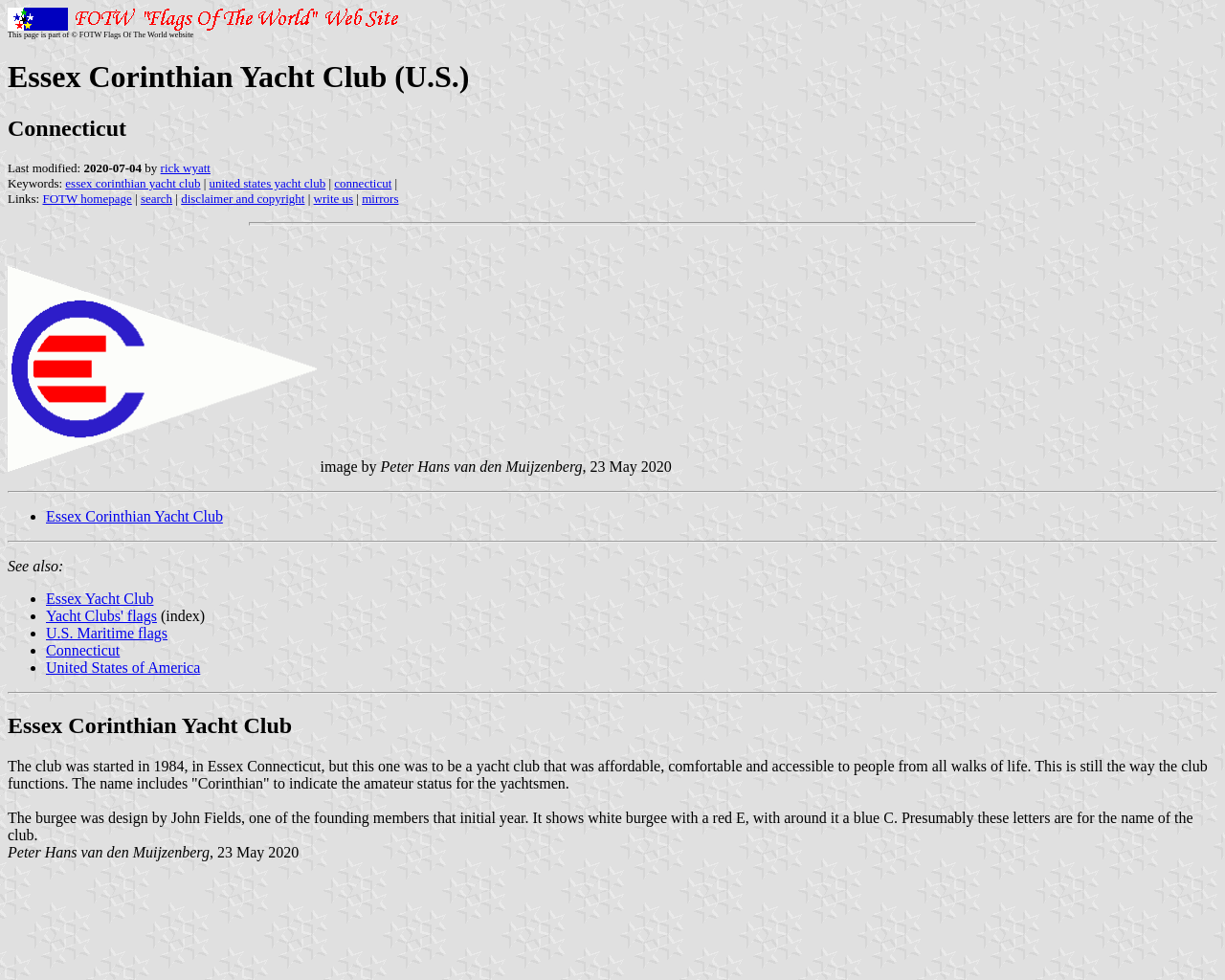Locate the UI element that matches the description Essex Yacht Club in the webpage screenshot. Return the bounding box coordinates in the format (top-left x, top-left y, bottom-right x, bottom-right y), with values ranging from 0 to 1.

[0.038, 0.602, 0.125, 0.619]